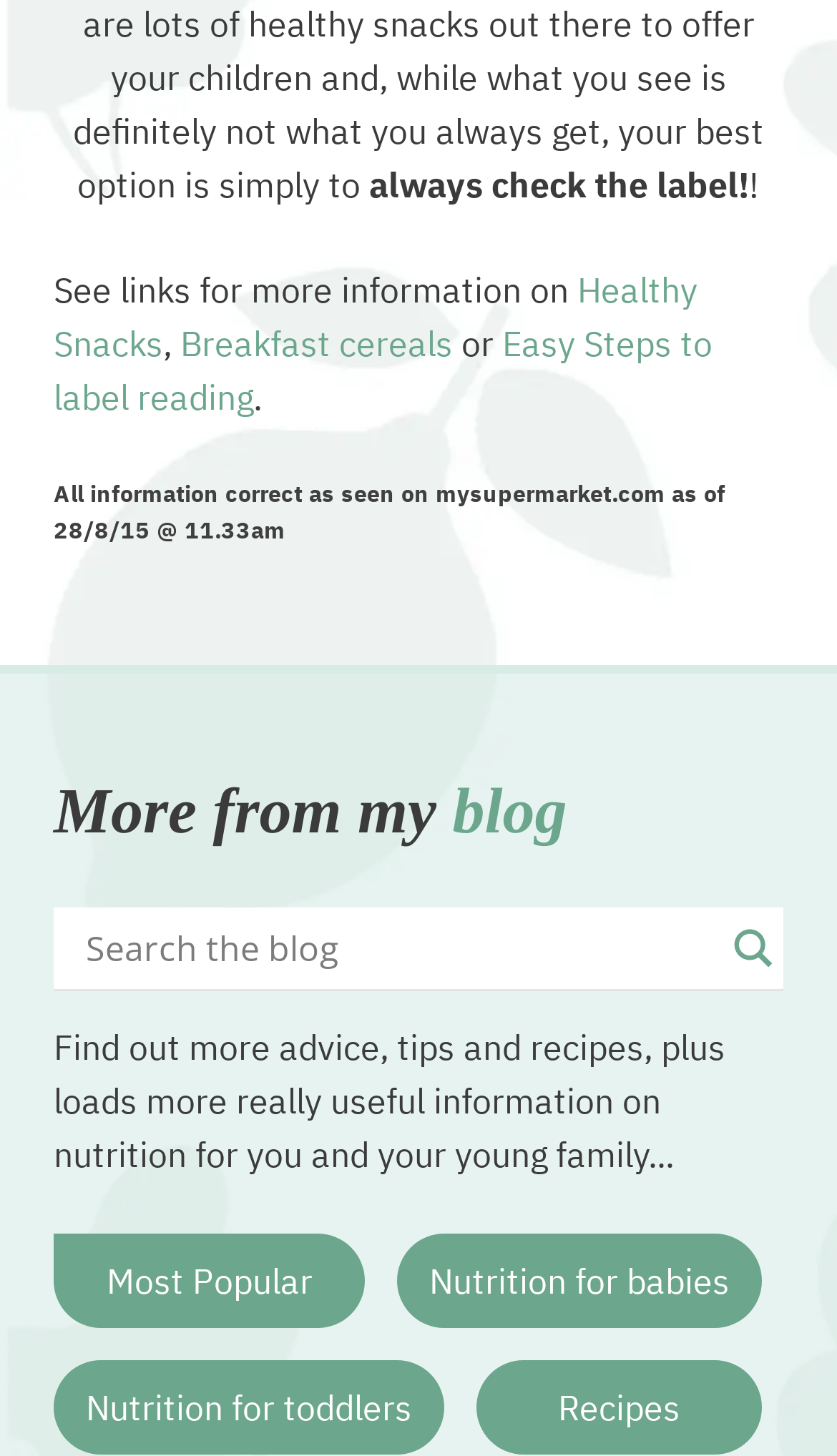What is the topic of the blog?
Respond with a short answer, either a single word or a phrase, based on the image.

Nutrition for young families